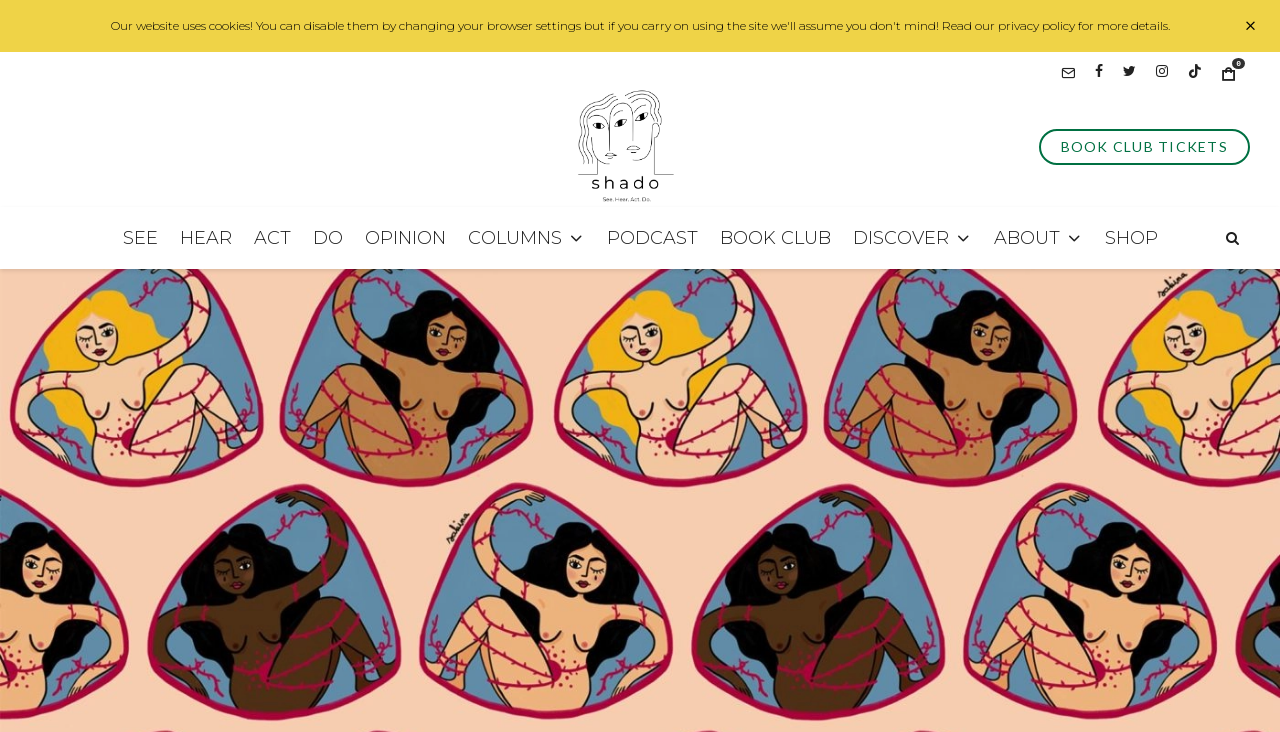Determine the bounding box coordinates for the clickable element to execute this instruction: "Click on Facebook". Provide the coordinates as four float numbers between 0 and 1, i.e., [left, top, right, bottom].

[0.848, 0.073, 0.87, 0.106]